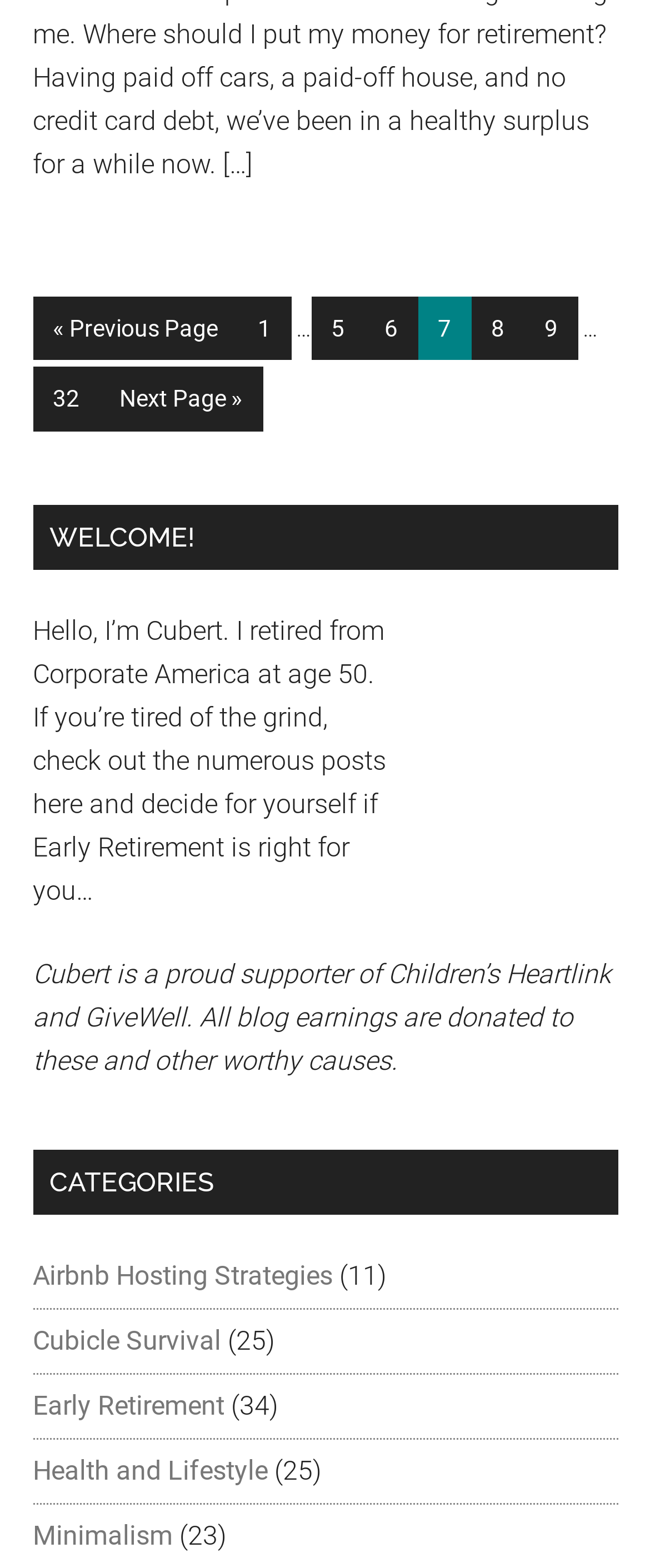What is the name of the person in the image?
Based on the screenshot, respond with a single word or phrase.

Cubert